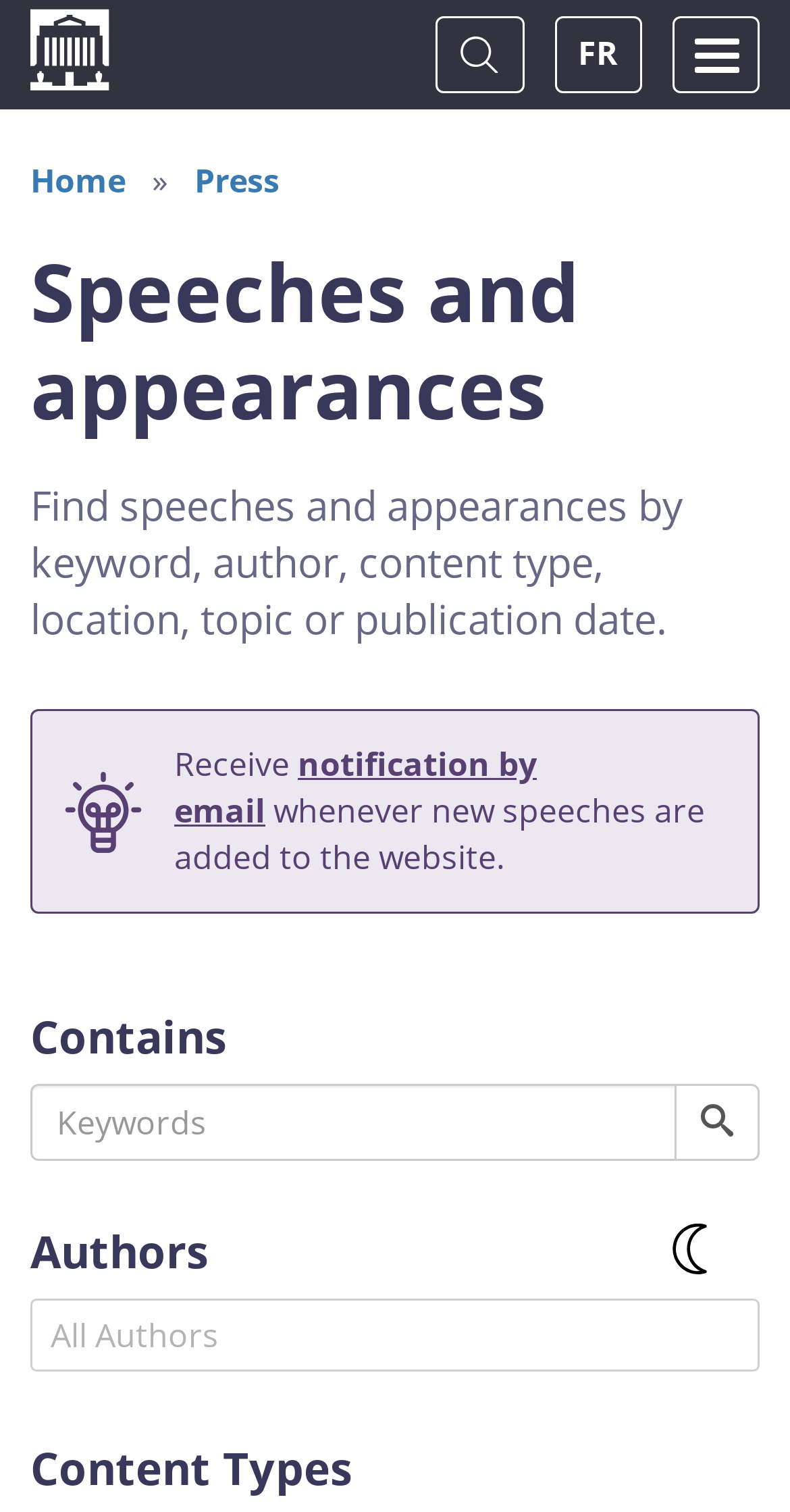Please identify the bounding box coordinates of the element's region that should be clicked to execute the following instruction: "Select an author". The bounding box coordinates must be four float numbers between 0 and 1, i.e., [left, top, right, bottom].

[0.064, 0.871, 0.287, 0.896]